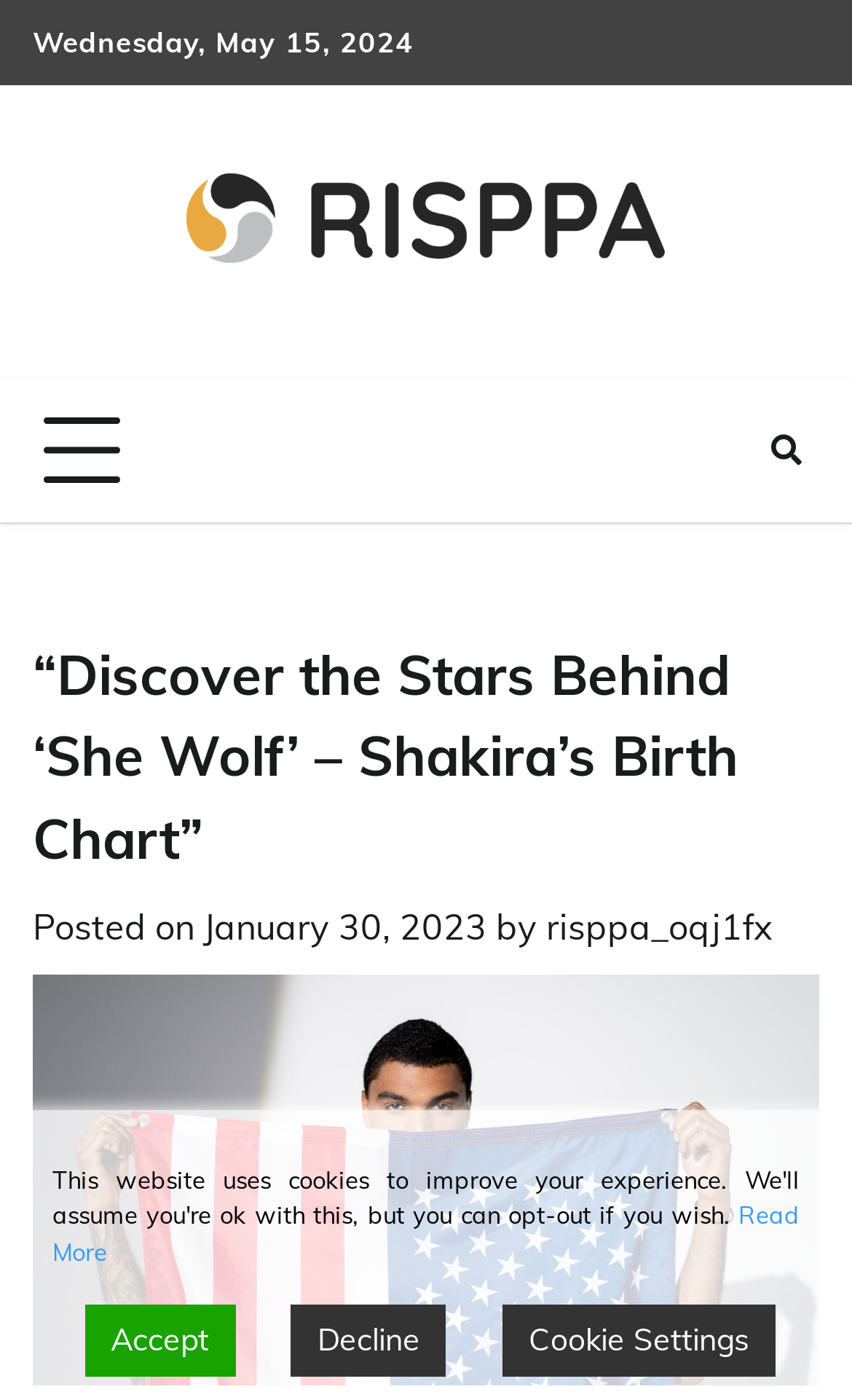Given the description of a UI element: "January 30, 2023", identify the bounding box coordinates of the matching element in the webpage screenshot.

[0.238, 0.646, 0.572, 0.677]